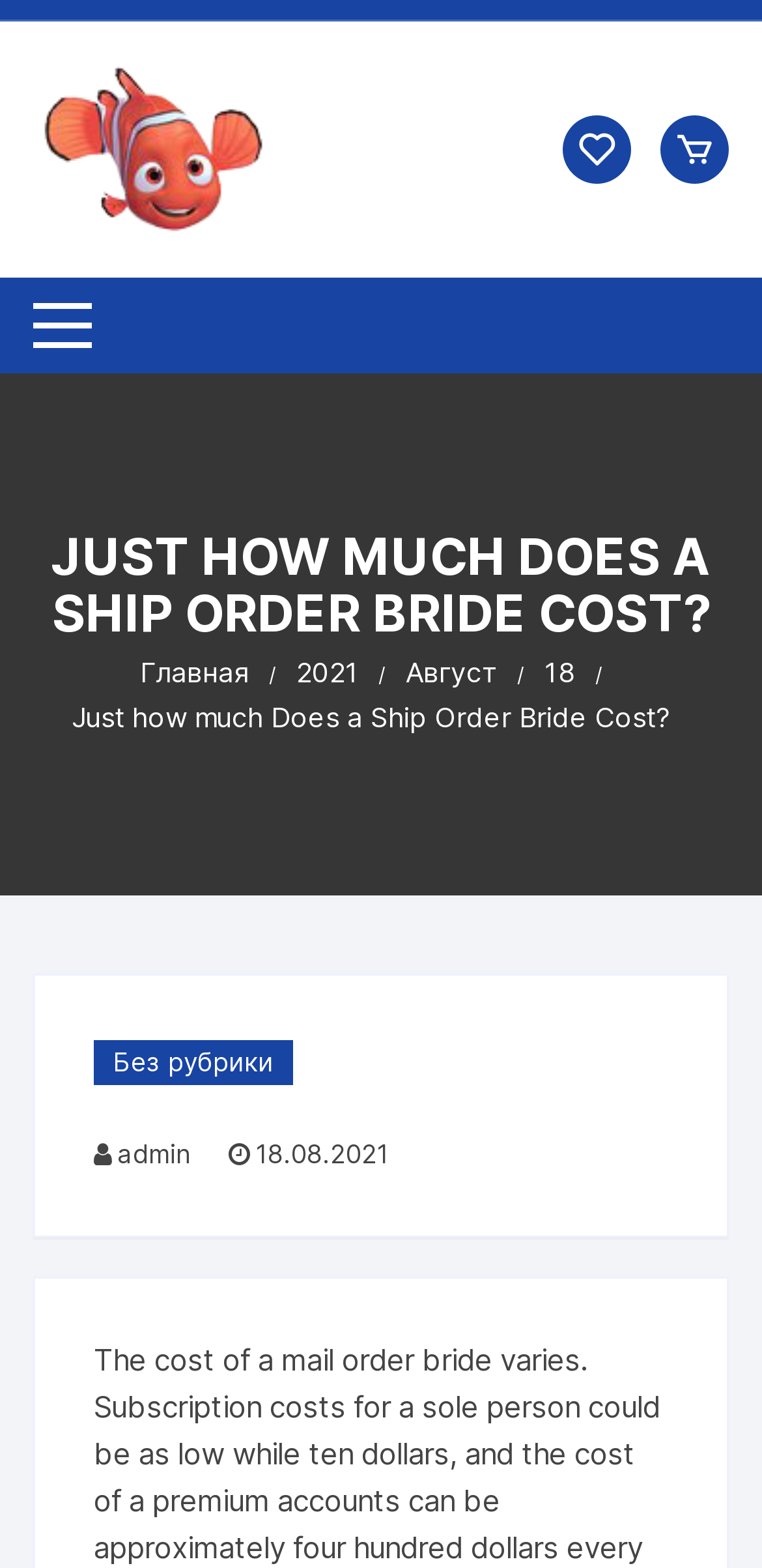Predict the bounding box of the UI element based on the description: "Без рубрики". The coordinates should be four float numbers between 0 and 1, formatted as [left, top, right, bottom].

[0.123, 0.663, 0.384, 0.692]